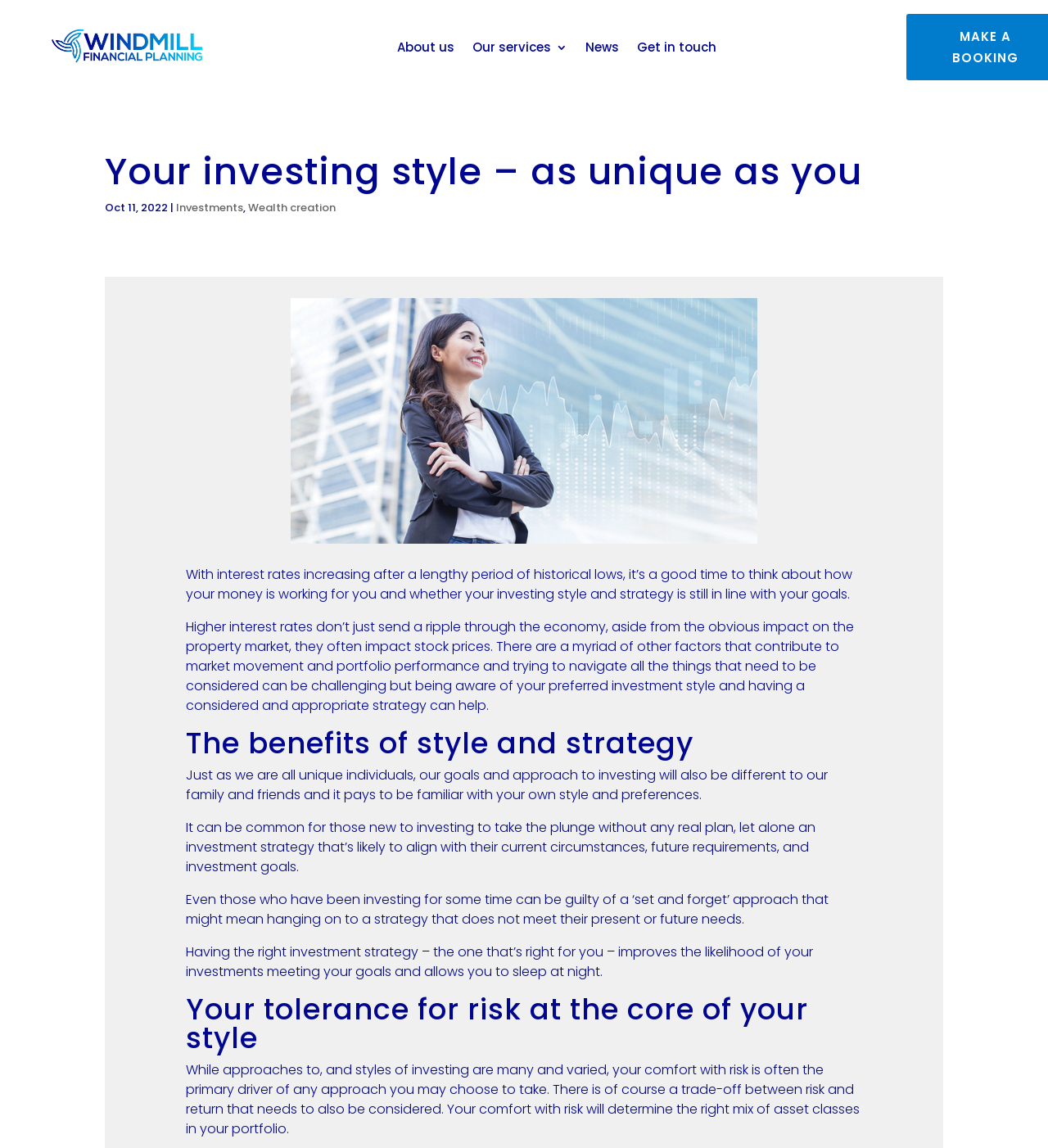What is the main topic of this webpage?
Provide an in-depth and detailed answer to the question.

Based on the webpage content, the main topic is about investing style, which is unique to each individual and how it affects their financial goals and strategy.